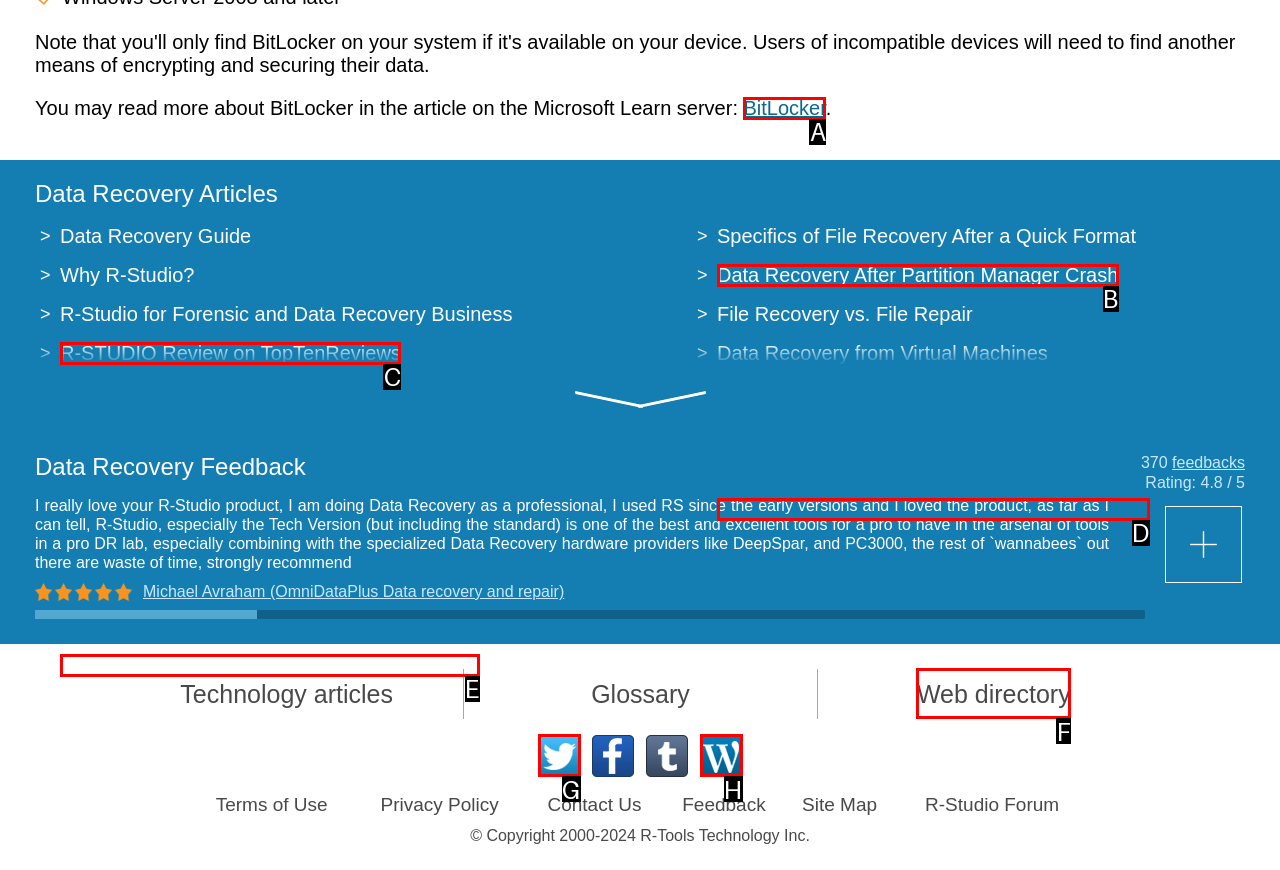Tell me which UI element to click to fulfill the given task: Read more about BitLocker. Respond with the letter of the correct option directly.

A